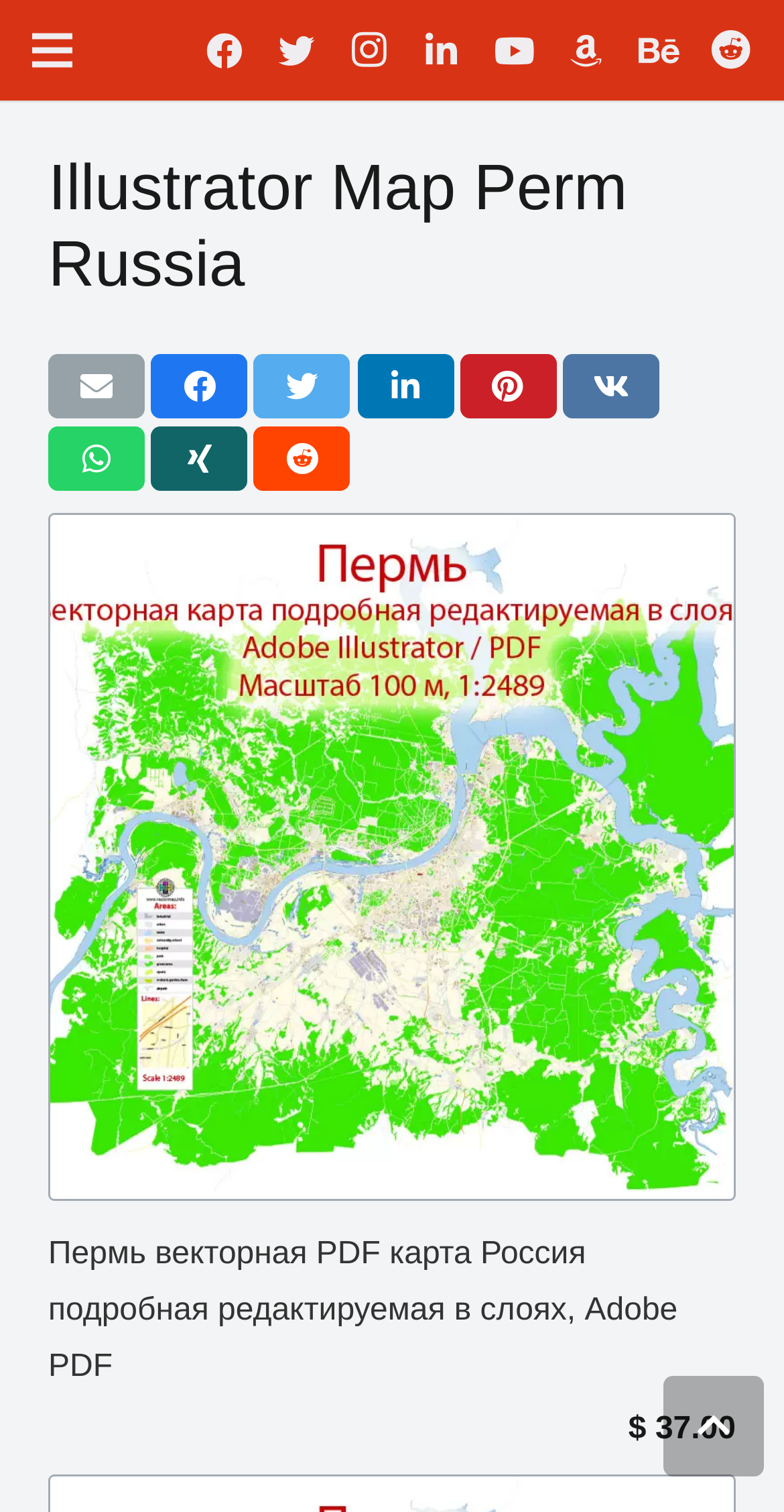What is the price of the map?
Using the information from the image, provide a comprehensive answer to the question.

I found the price of the map at the bottom of the webpage, next to the 'Пермь векторная PDF карта Россия подробная редактируемая в слоях, Adobe PDF' link.